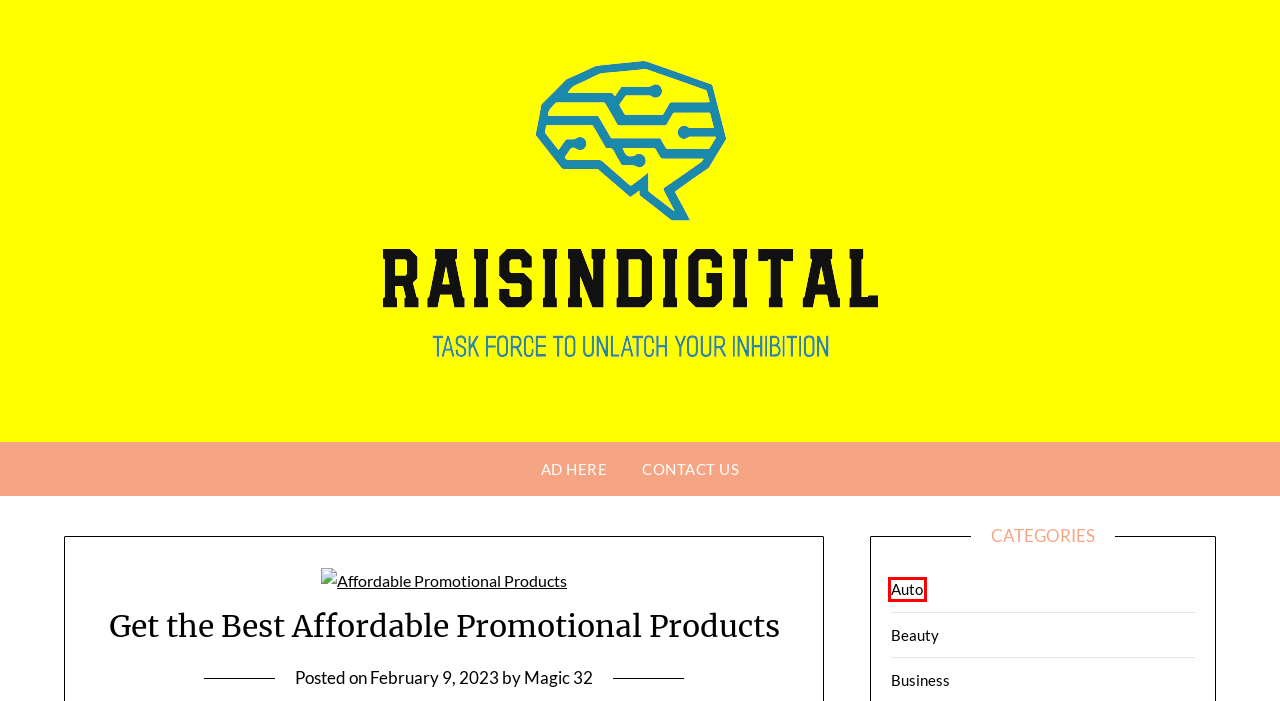You are looking at a webpage screenshot with a red bounding box around an element. Pick the description that best matches the new webpage after interacting with the element in the red bounding box. The possible descriptions are:
A. Auto Archives -
B. Magic 32, Author at
C. Entertainment Archives -
D. Education Archives -
E. Contact us -
F. Home Archives -
G. Ad Here -
H. Business Archives -

A